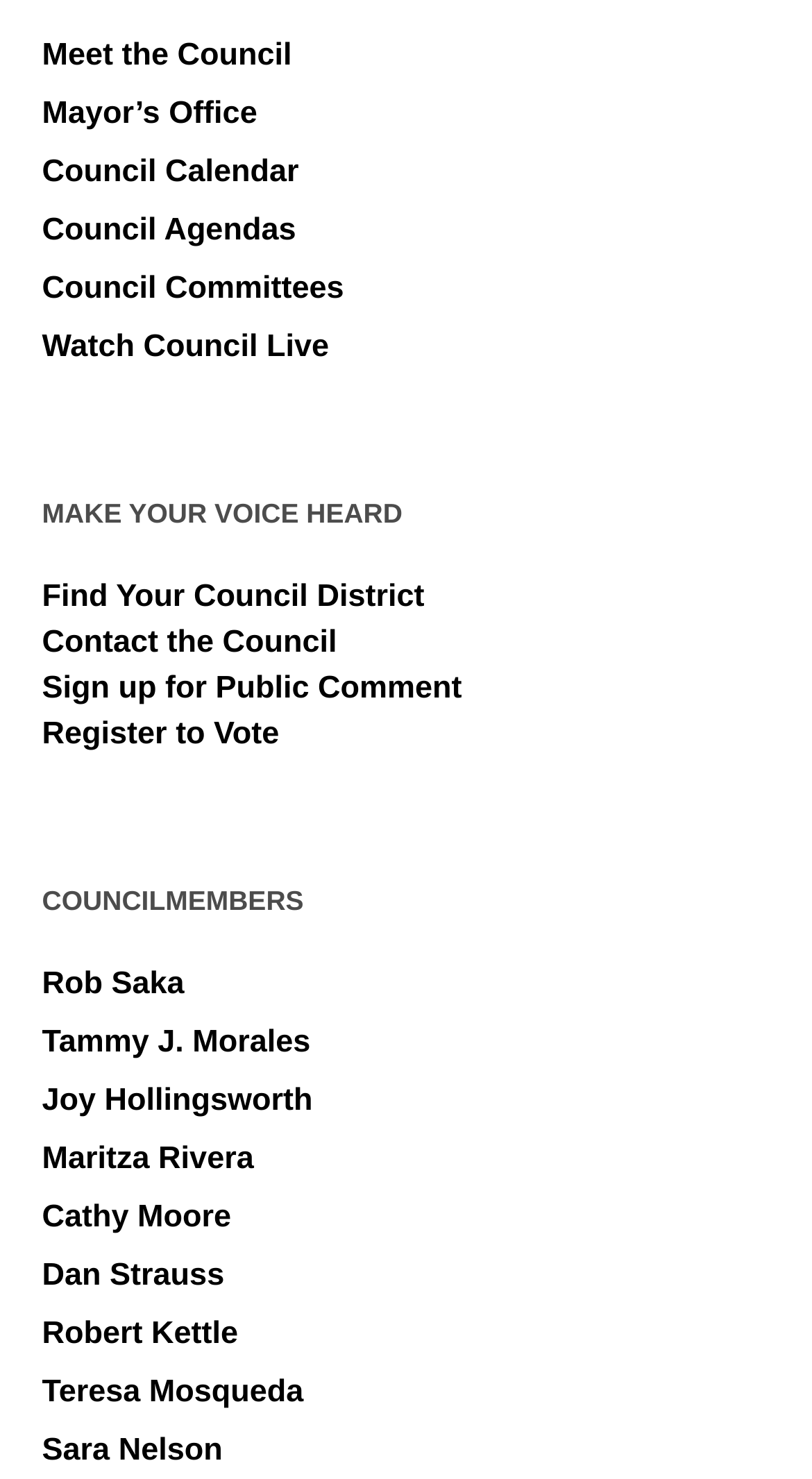Locate the bounding box coordinates of the area where you should click to accomplish the instruction: "Learn about Councilmember Rob Saka".

[0.052, 0.653, 0.227, 0.677]